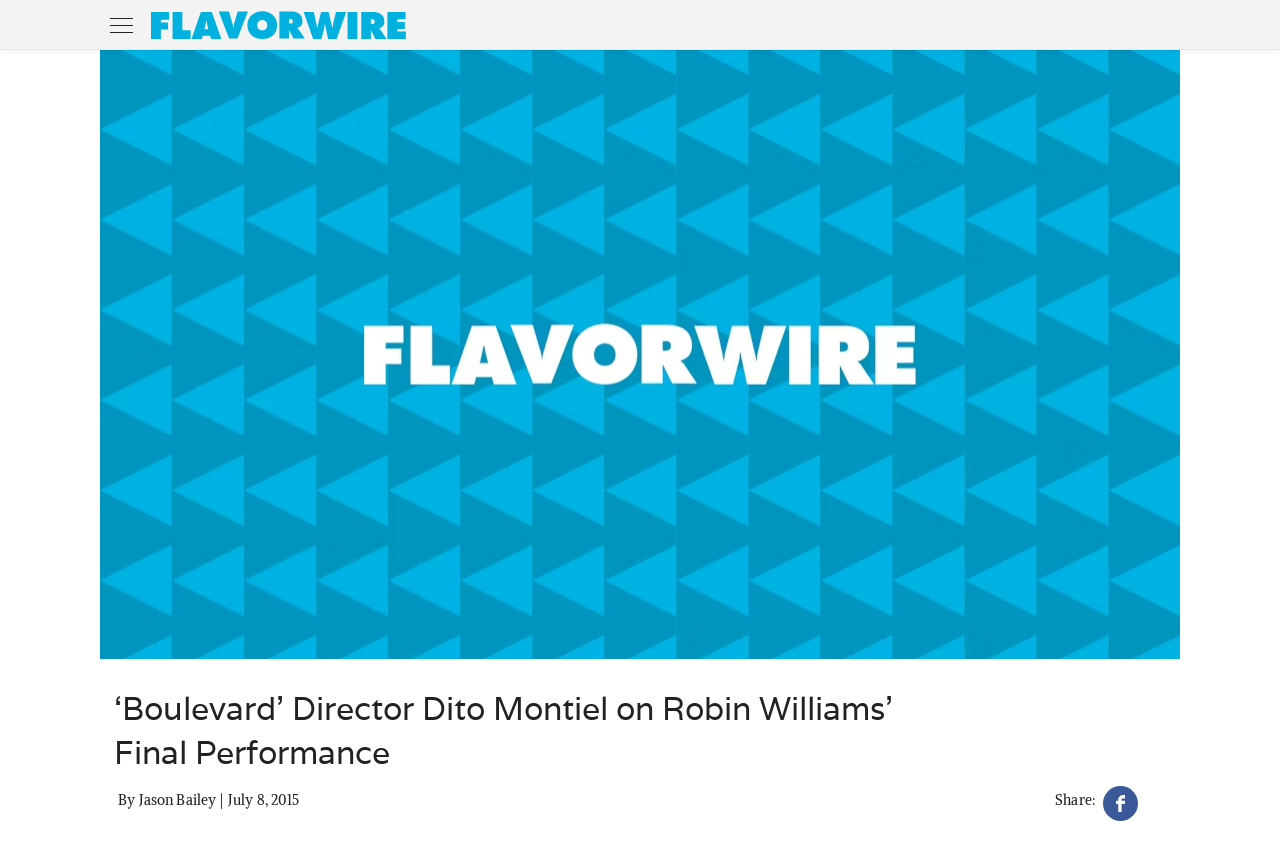Extract the bounding box coordinates of the UI element described: "parent_node: Share: title="Share"". Provide the coordinates in the format [left, top, right, bottom] with values ranging from 0 to 1.

[0.862, 0.916, 0.889, 0.957]